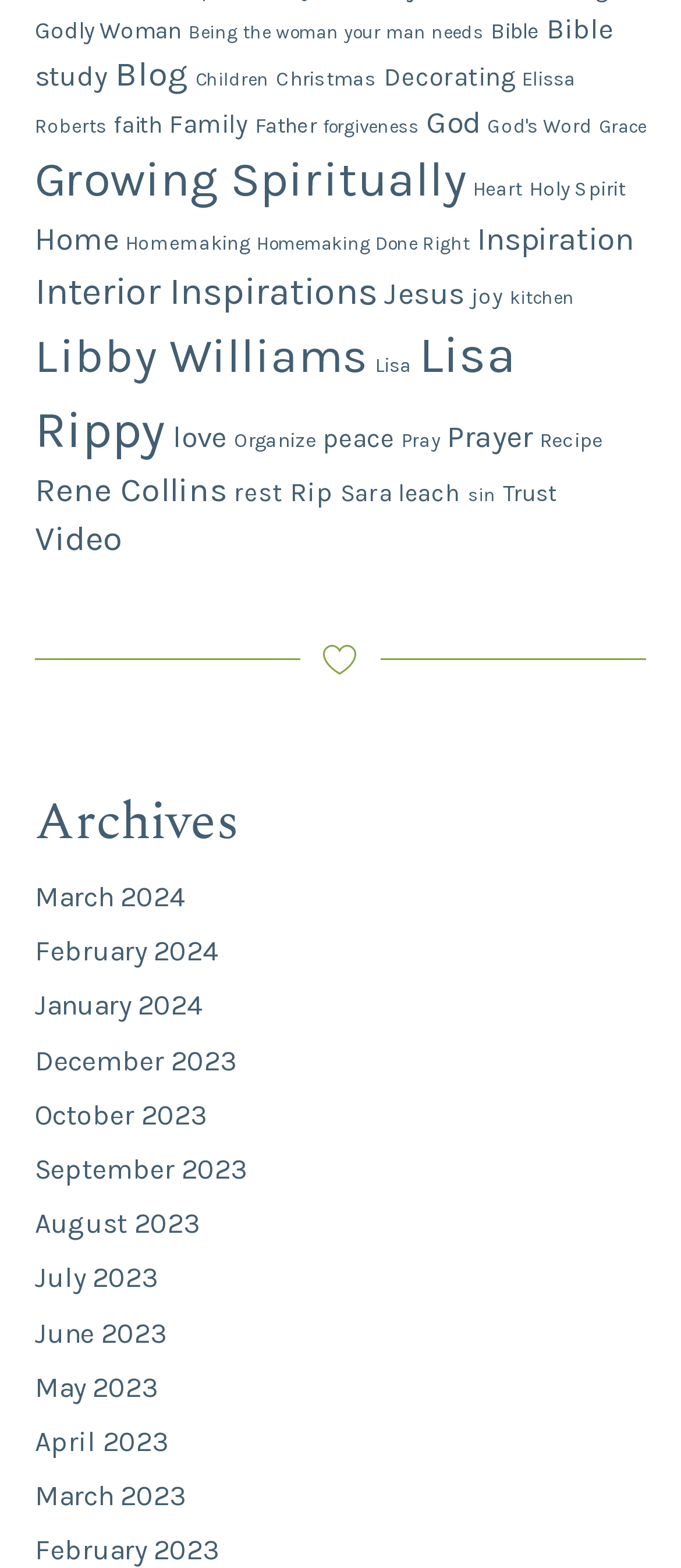What is the topic of the link at the top-left corner?
Answer briefly with a single word or phrase based on the image.

Being the woman your man needs